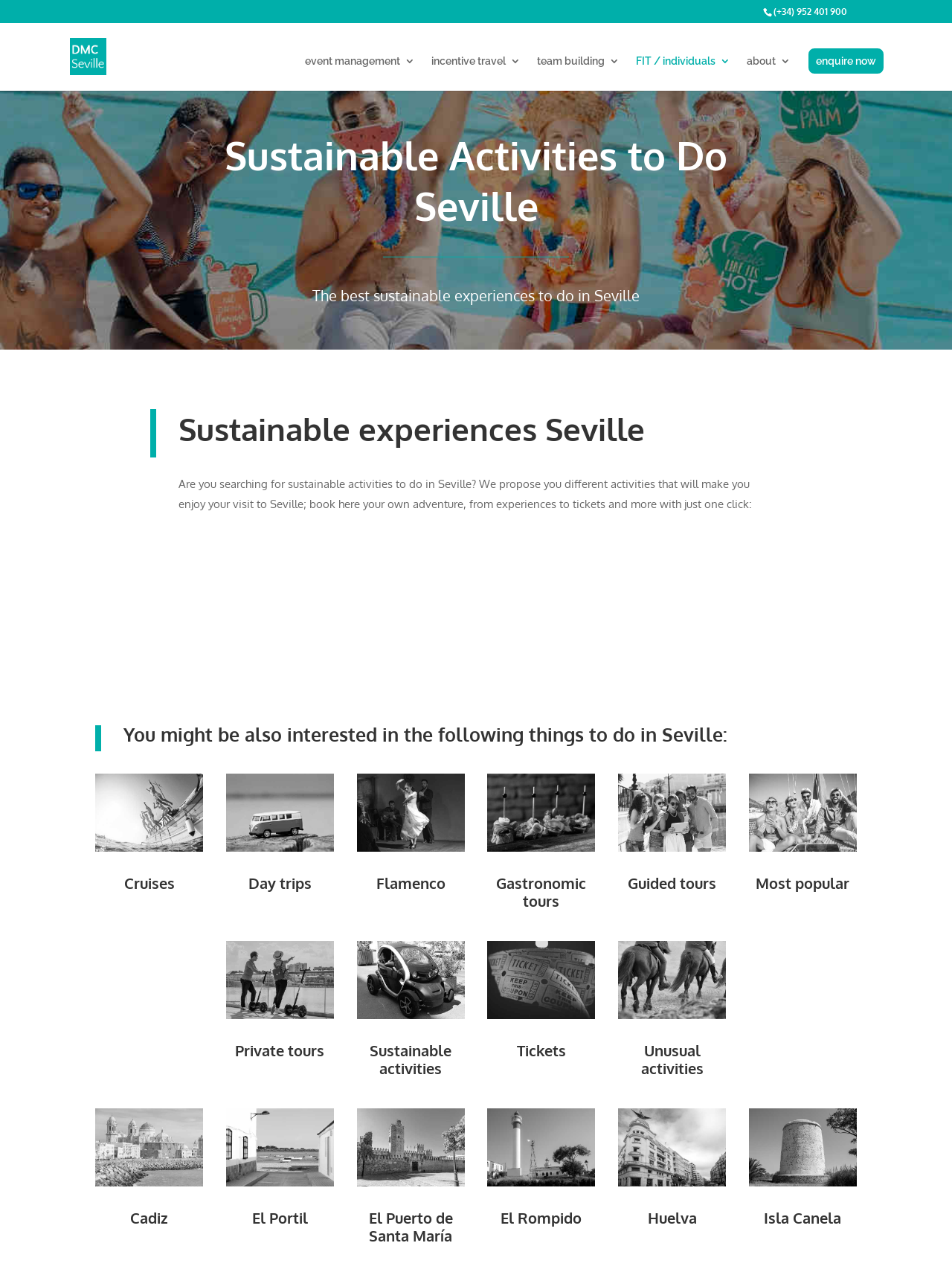Pinpoint the bounding box coordinates of the clickable element to carry out the following instruction: "Discover activities in Cadiz with DMC in Seville."

[0.1, 0.871, 0.213, 0.933]